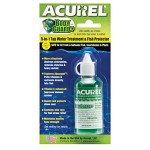Summarize the image with a detailed caption.

The image features a bottle of "Loving Pets Acurel LLC Bodyguard Plus," a dual-purpose aquarium and pond water treatment that treats up to 250 gallons. It is designed to enhance water quality while providing vital nutrients for fish. The packaging prominently displays the product name alongside its key features, emphasizing its role as a fish protector and water conditioner. The clean design, with a vibrant green color scheme, highlights the importance of maintaining a healthy aquatic environment. Ideal for both fresh and saltwater setups, this treatment helps ensure optimal conditions for aquatic life.